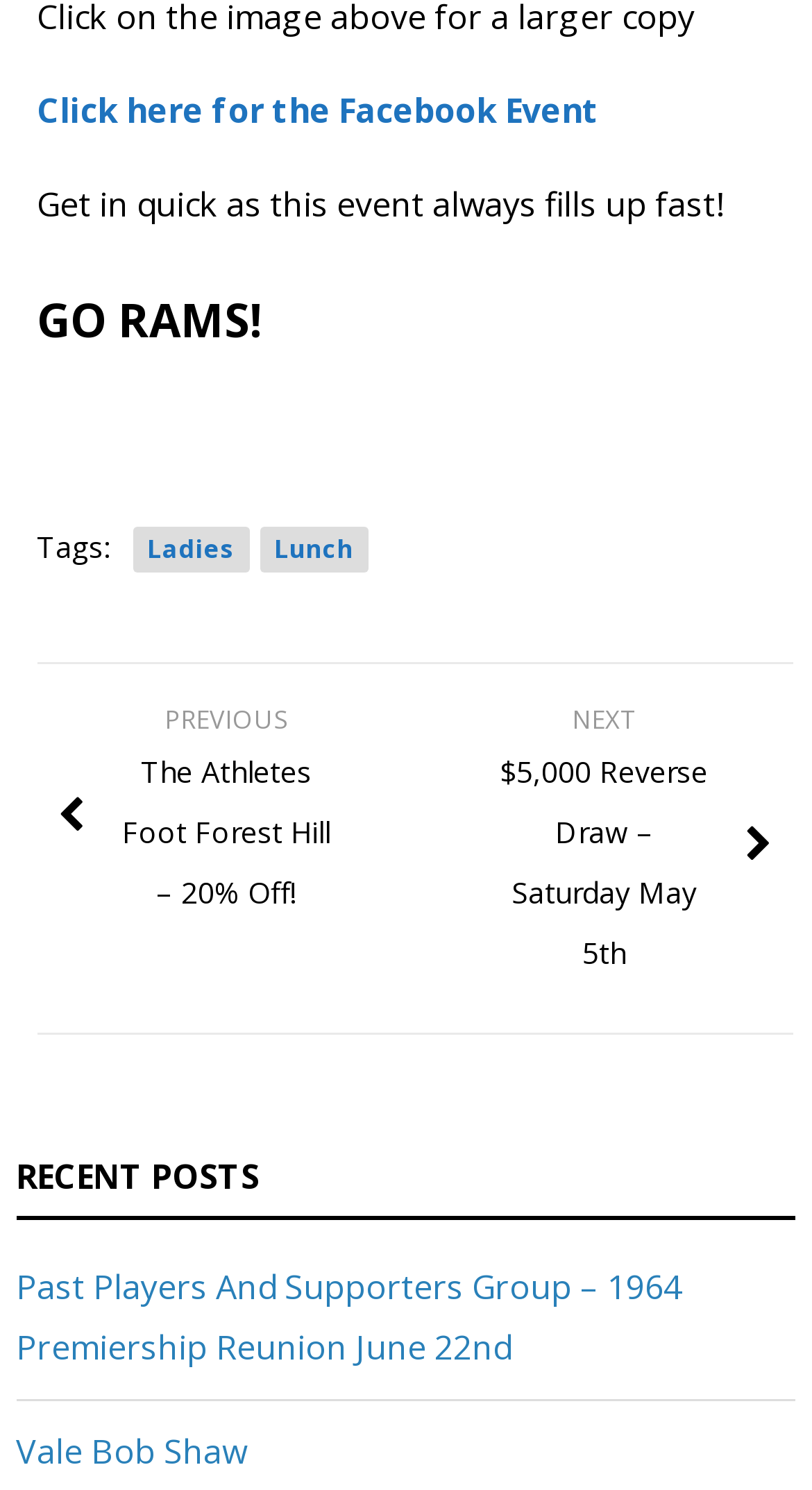What is the event that always fills up fast?
Based on the image content, provide your answer in one word or a short phrase.

Facebook Event